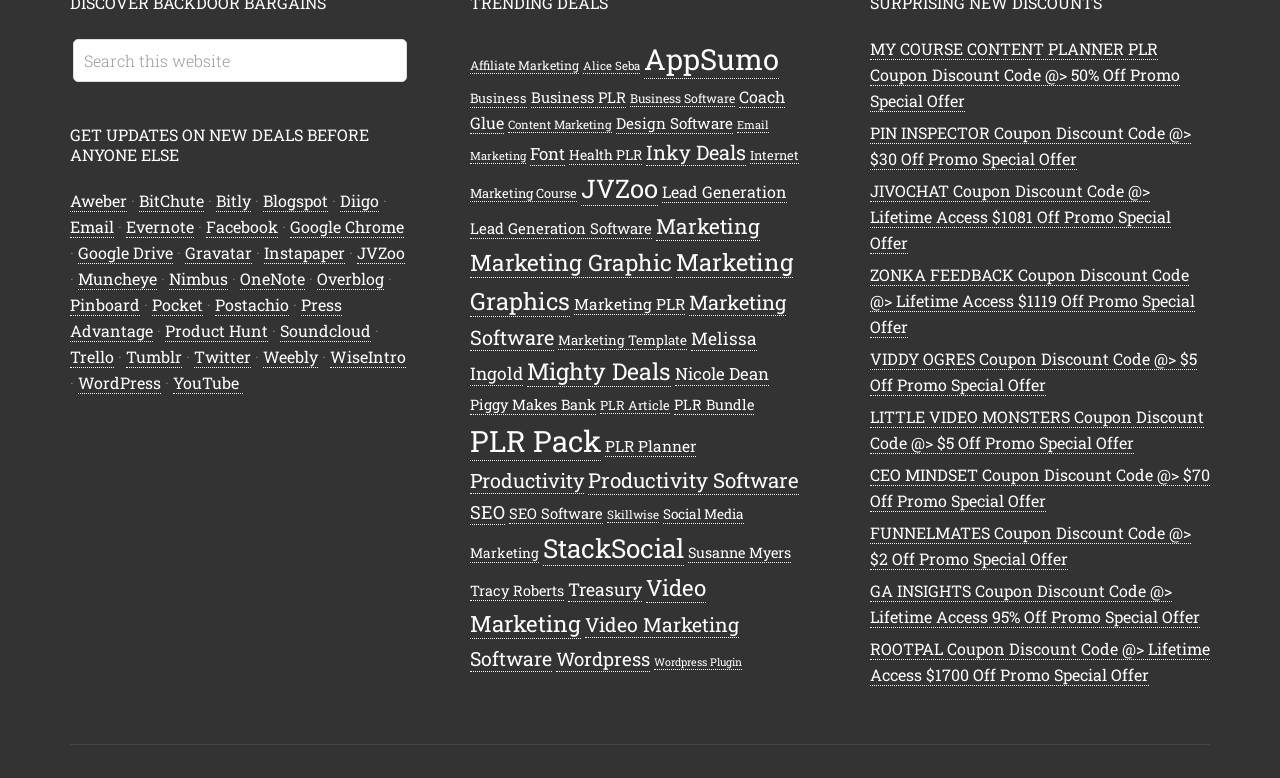Give a concise answer using one word or a phrase to the following question:
What is the function of the button next to the search box?

Search